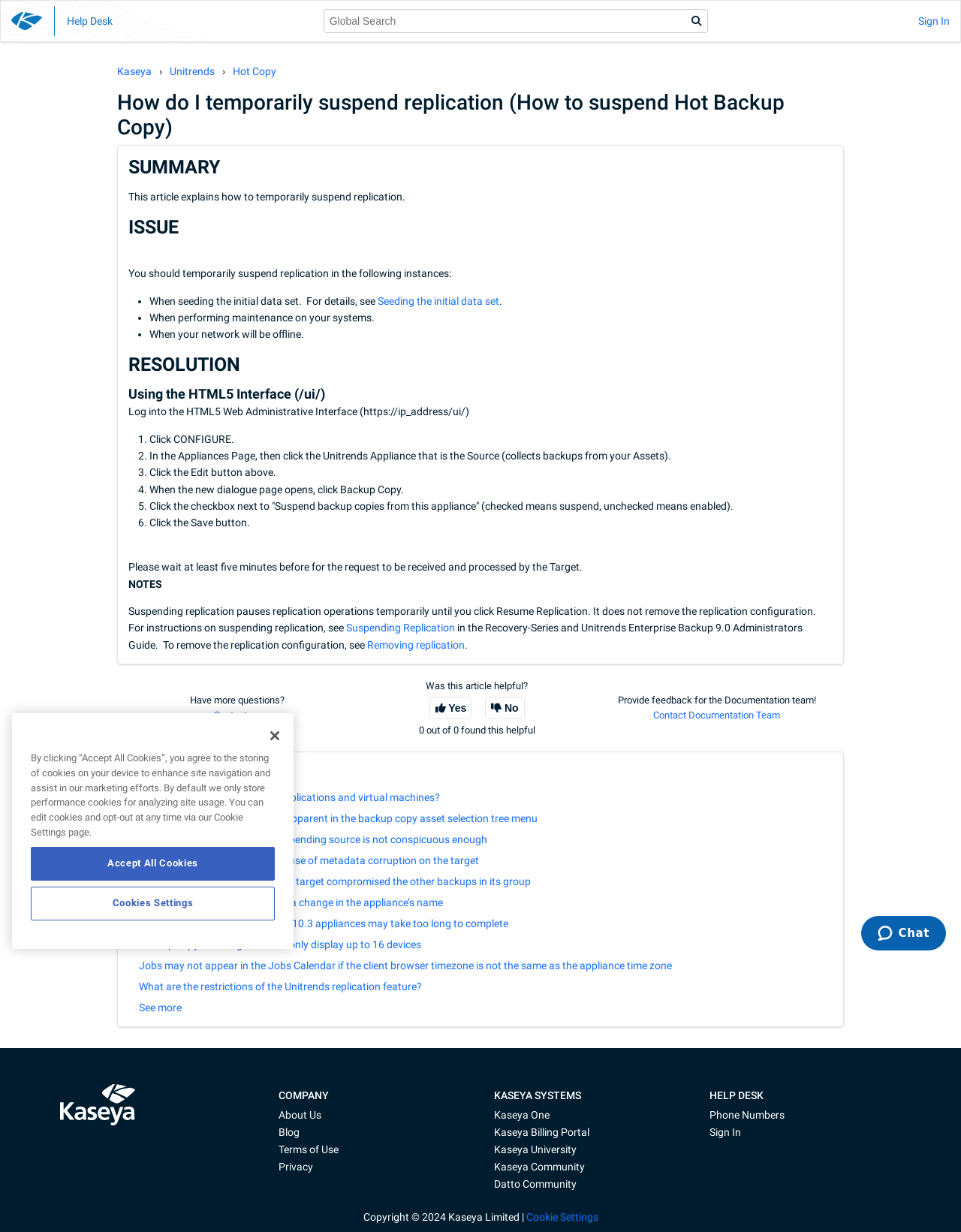Please identify the bounding box coordinates for the region that you need to click to follow this instruction: "Search in the global search box".

[0.343, 0.012, 0.719, 0.022]